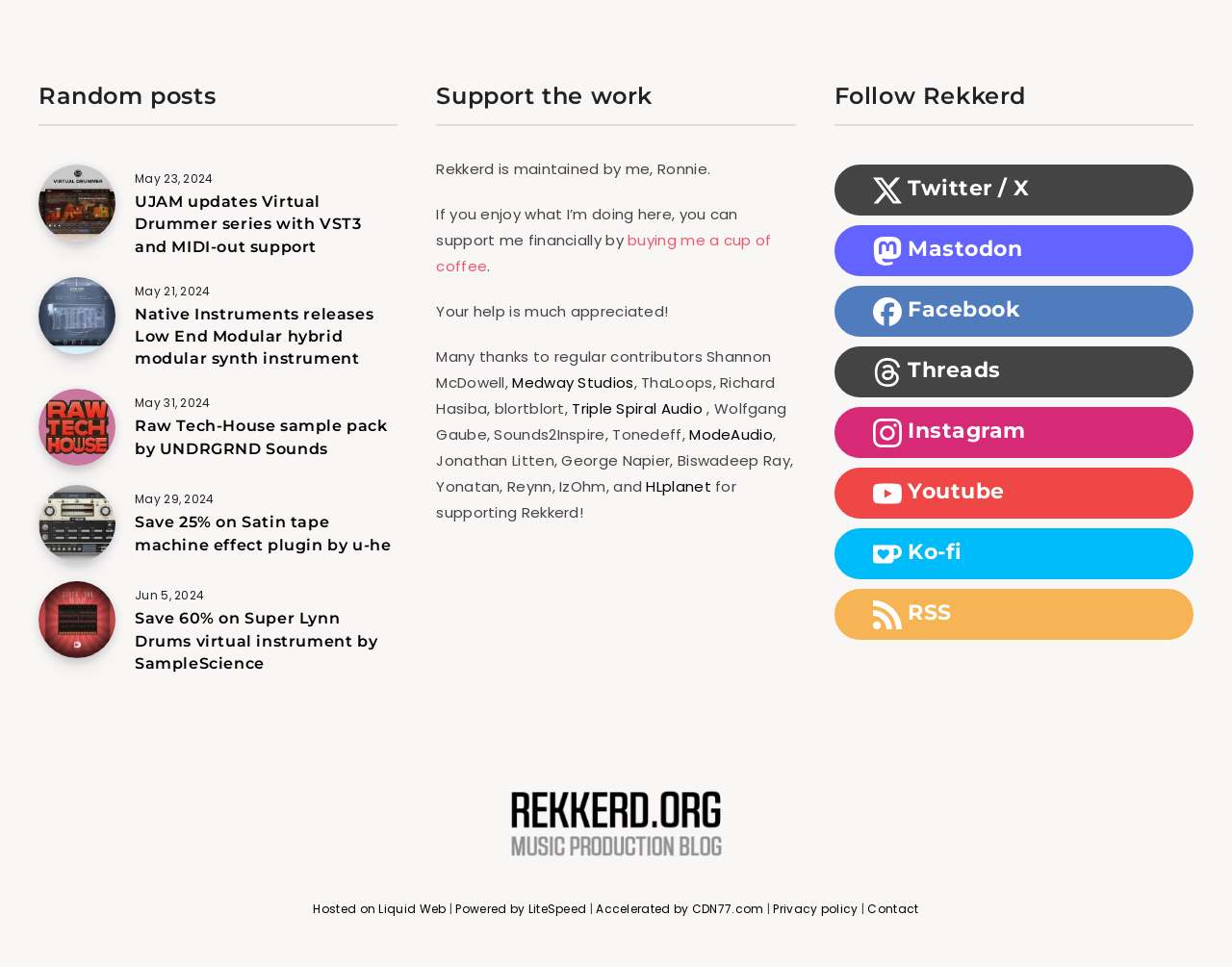Respond to the following question with a brief word or phrase:
How many articles are listed on this webpage?

5